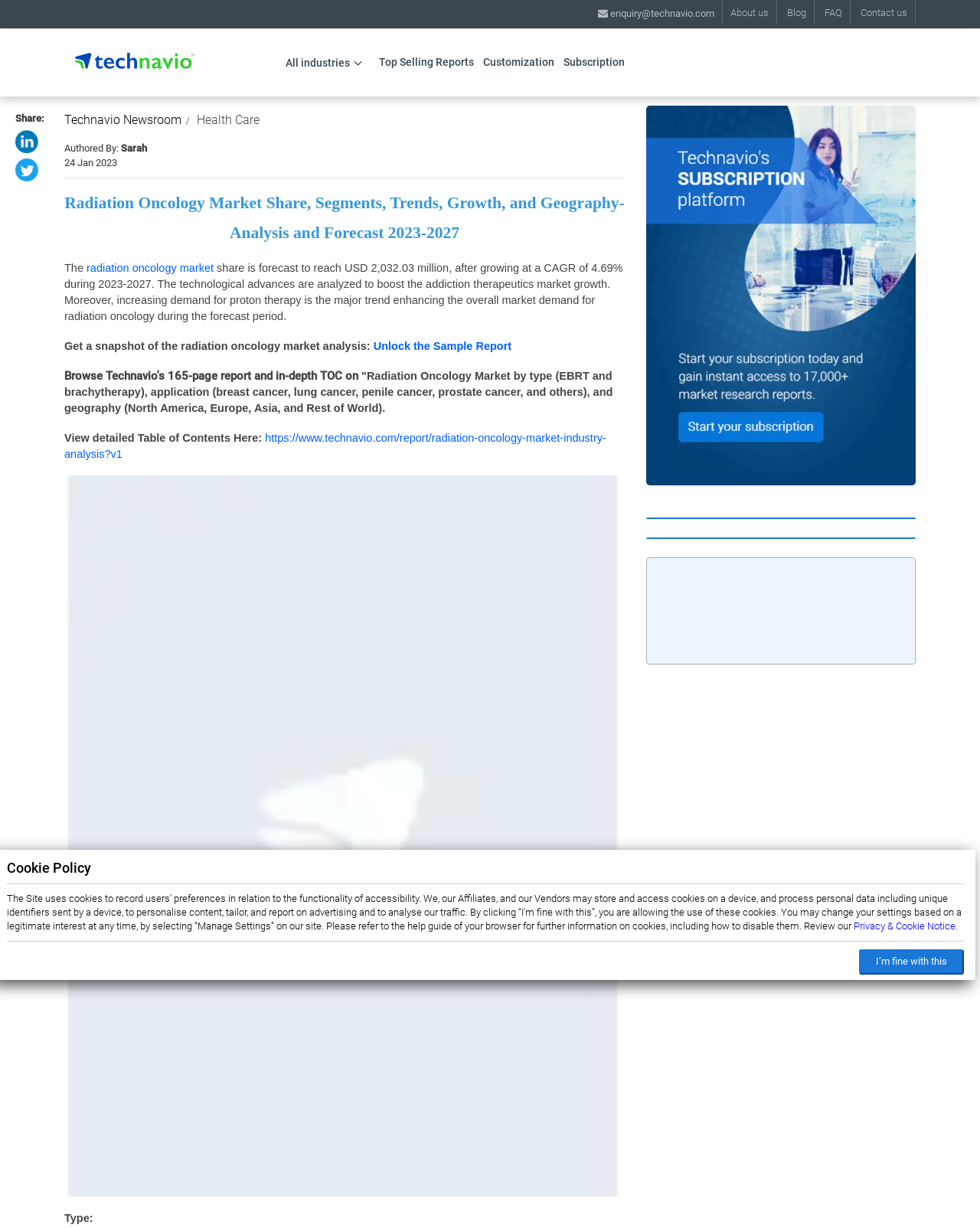What is the forecasted market share of radiation oncology?
Can you provide an in-depth and detailed response to the question?

I found the answer by looking at the static text element with the text 'The radiation oncology market share is forecast to reach USD 2,032.03 million, after growing at a CAGR of 4.69% during 2023-2027.'. This suggests that the forecasted market share of radiation oncology is USD 2,032.03 million.